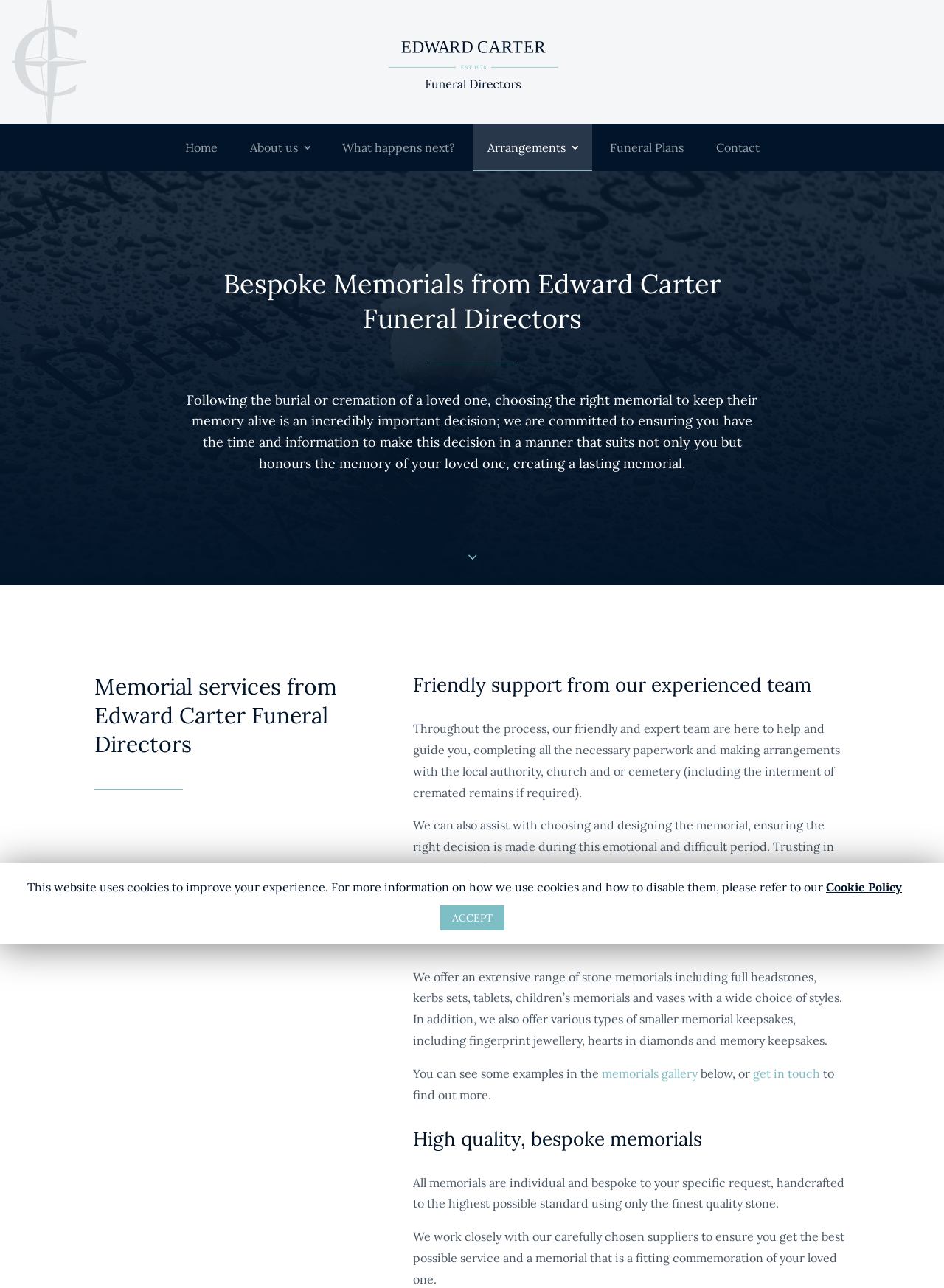Highlight the bounding box coordinates of the element that should be clicked to carry out the following instruction: "View the 'Memorials gallery'". The coordinates must be given as four float numbers ranging from 0 to 1, i.e., [left, top, right, bottom].

[0.638, 0.841, 0.739, 0.853]